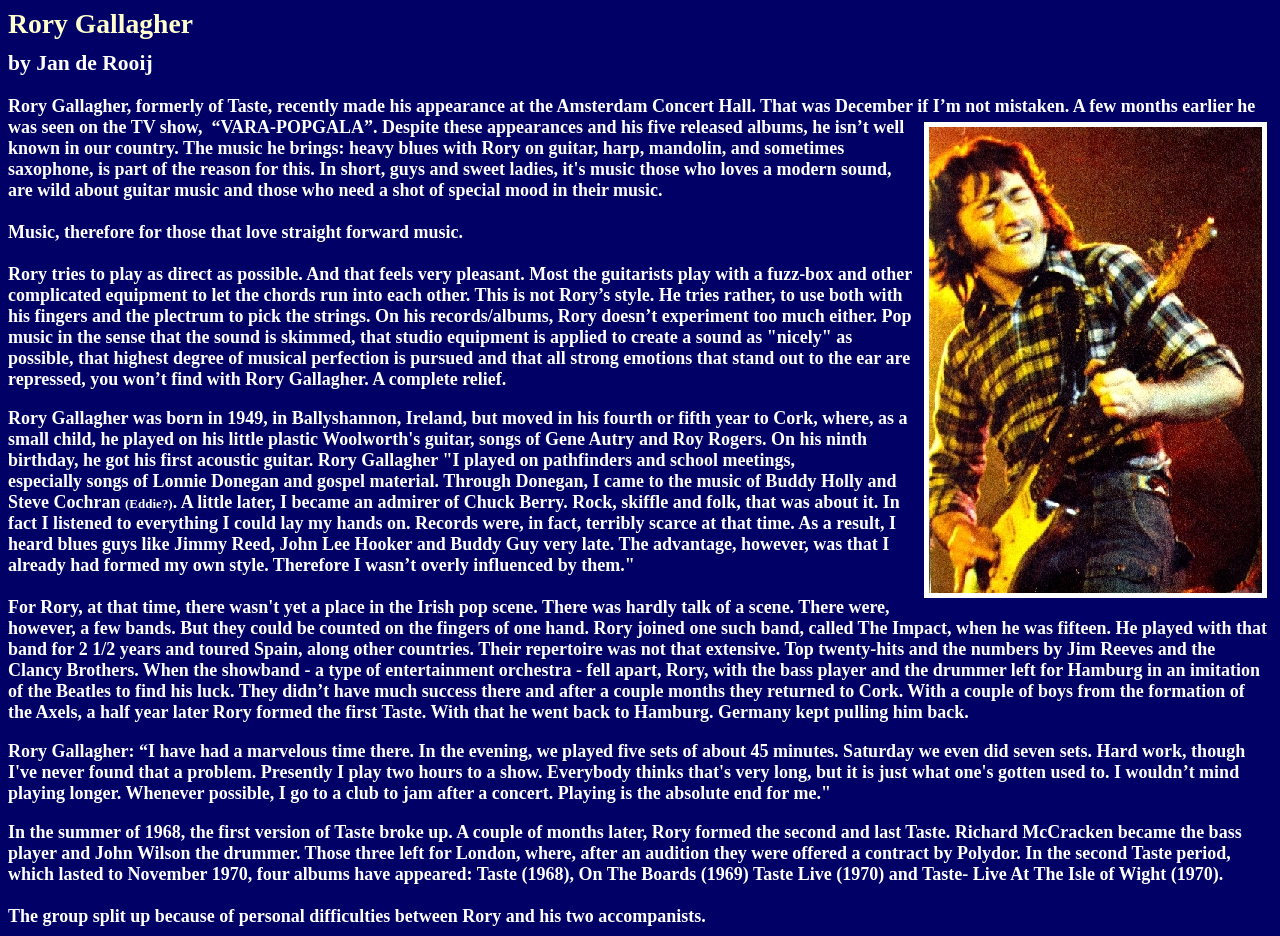How many sets did Rory Gallagher play on Saturday?
Based on the image, give a concise answer in the form of a single word or short phrase.

seven sets